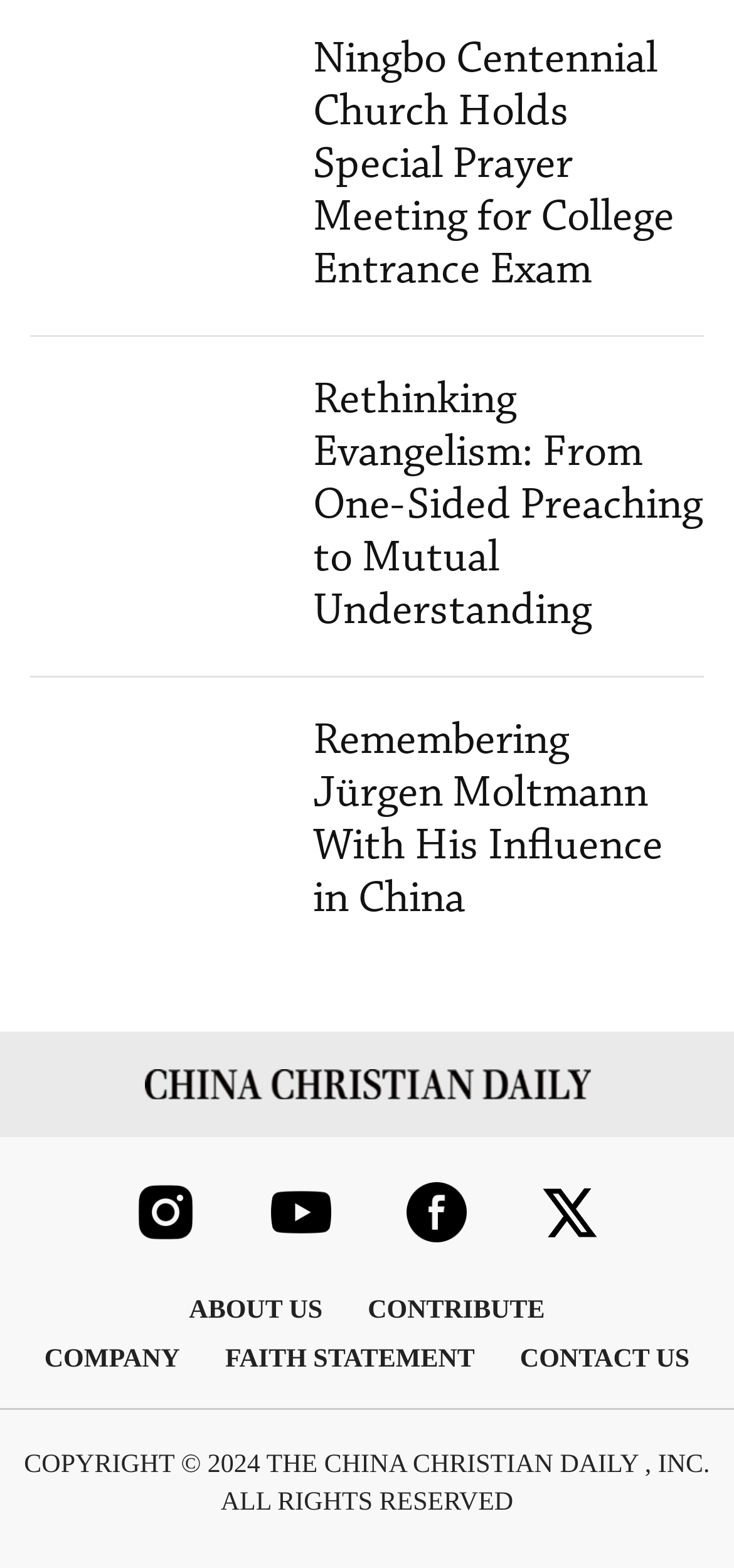Pinpoint the bounding box coordinates of the clickable element to carry out the following instruction: "View the article Rethinking Evangelism: From One-Sided Preaching to Mutual Understanding."

[0.426, 0.239, 0.959, 0.407]